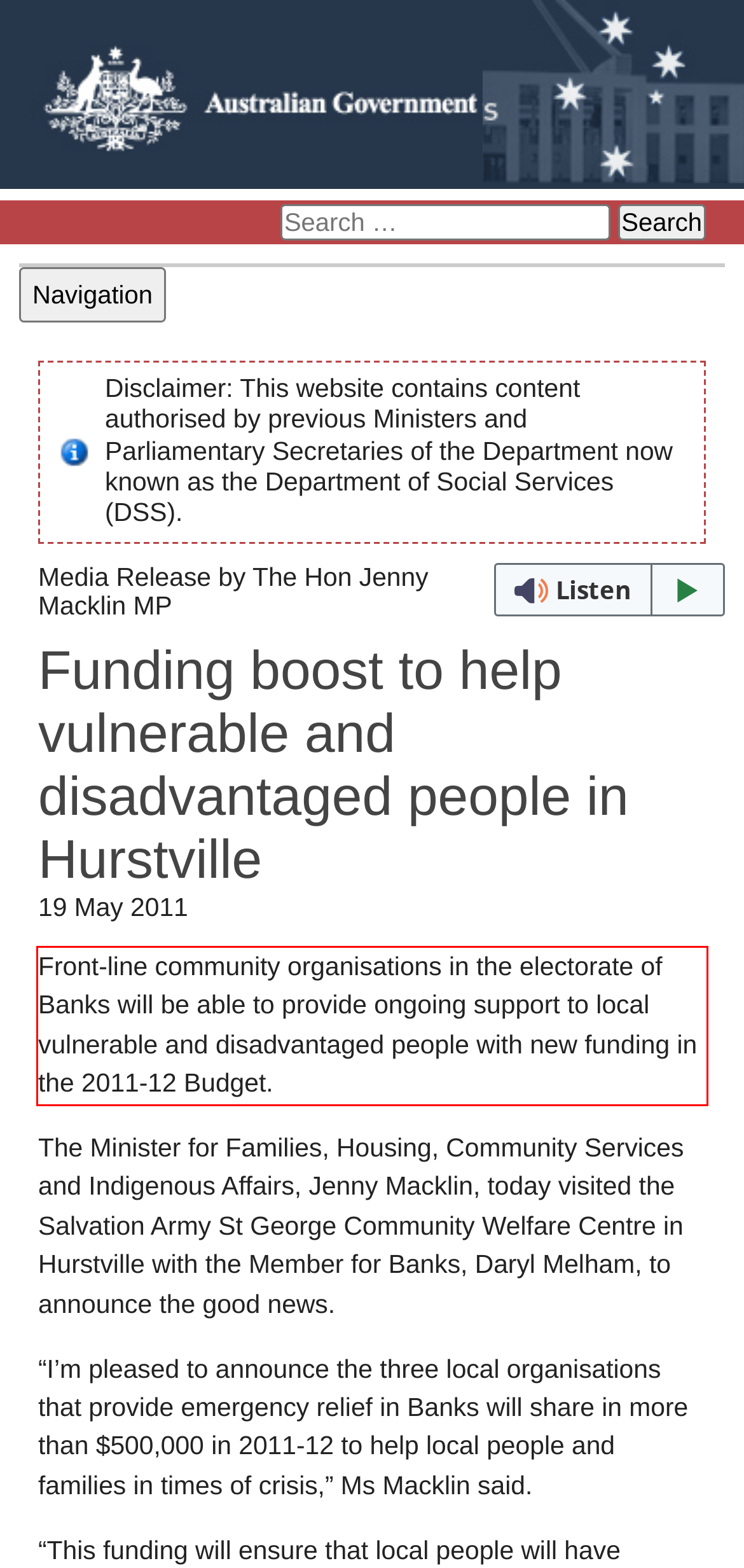Using OCR, extract the text content found within the red bounding box in the given webpage screenshot.

Front-line community organisations in the electorate of Banks will be able to provide ongoing support to local vulnerable and disadvantaged people with new funding in the 2011-12 Budget.